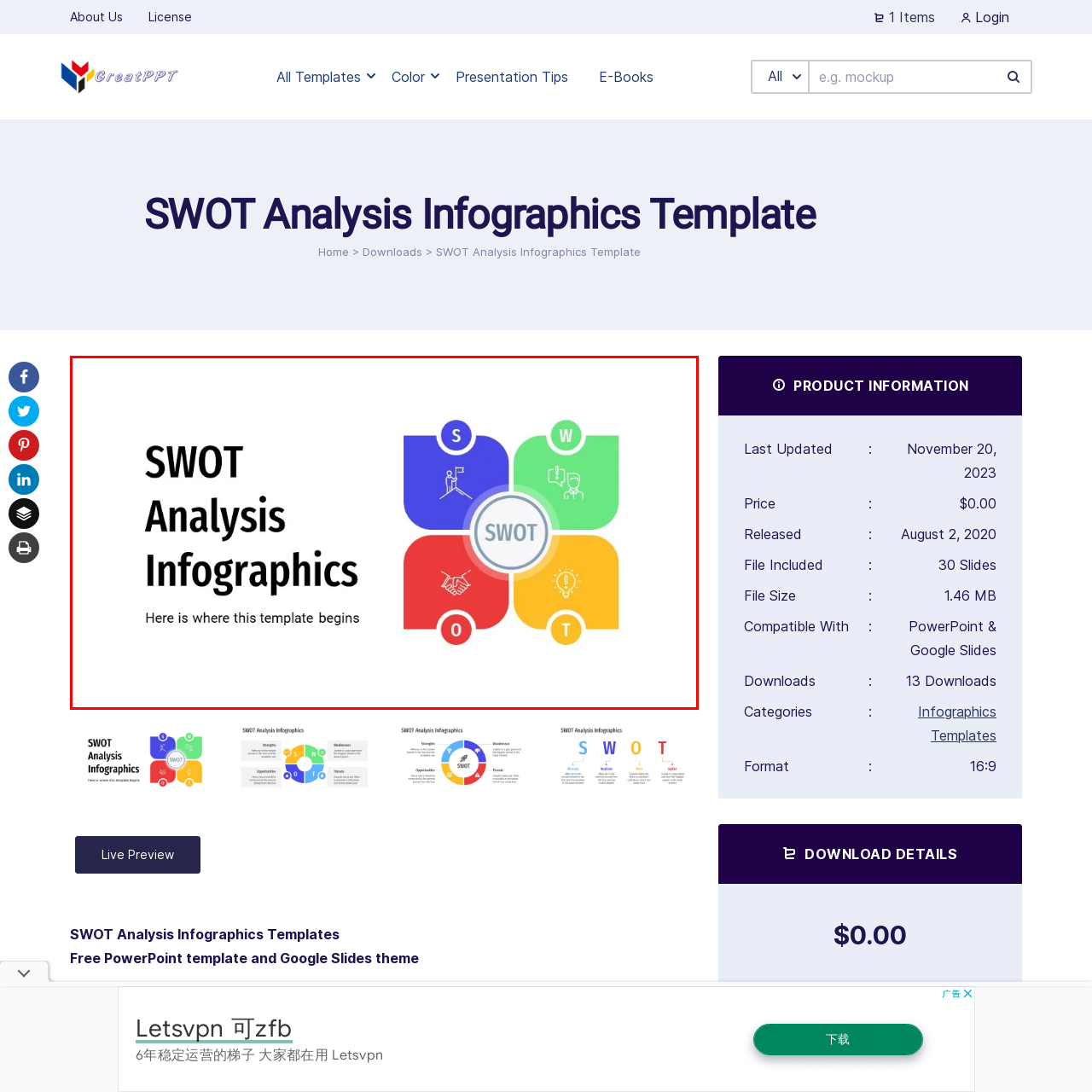Provide an in-depth caption for the image inside the red boundary.

The image displays a vibrant and visually appealing SWOT Analysis Infographic Template designed for use in PowerPoint presentations. The infographic is structured into four distinct quadrants, each representing a key component of the SWOT analysis: Strengths, Weaknesses, Opportunities, and Threats. Each quadrant is color-coded with icons that symbolize various elements related to these categories. 

The title "SWOT Analysis Infographics" is prominently featured on the left side, emphasizing its focus on strategic planning and analysis. Below the title, a caption reads, "Here is where this template begins," suggesting that the infographic is intended as a starting point for users to develop their own analyses. The central focus is a circular emblem labeled "SWOT," unifying the four quadrants and underscoring the template's thematic coherence. This template serves as an effective tool for individuals or organizations aiming to visually convey their strategic assessments.